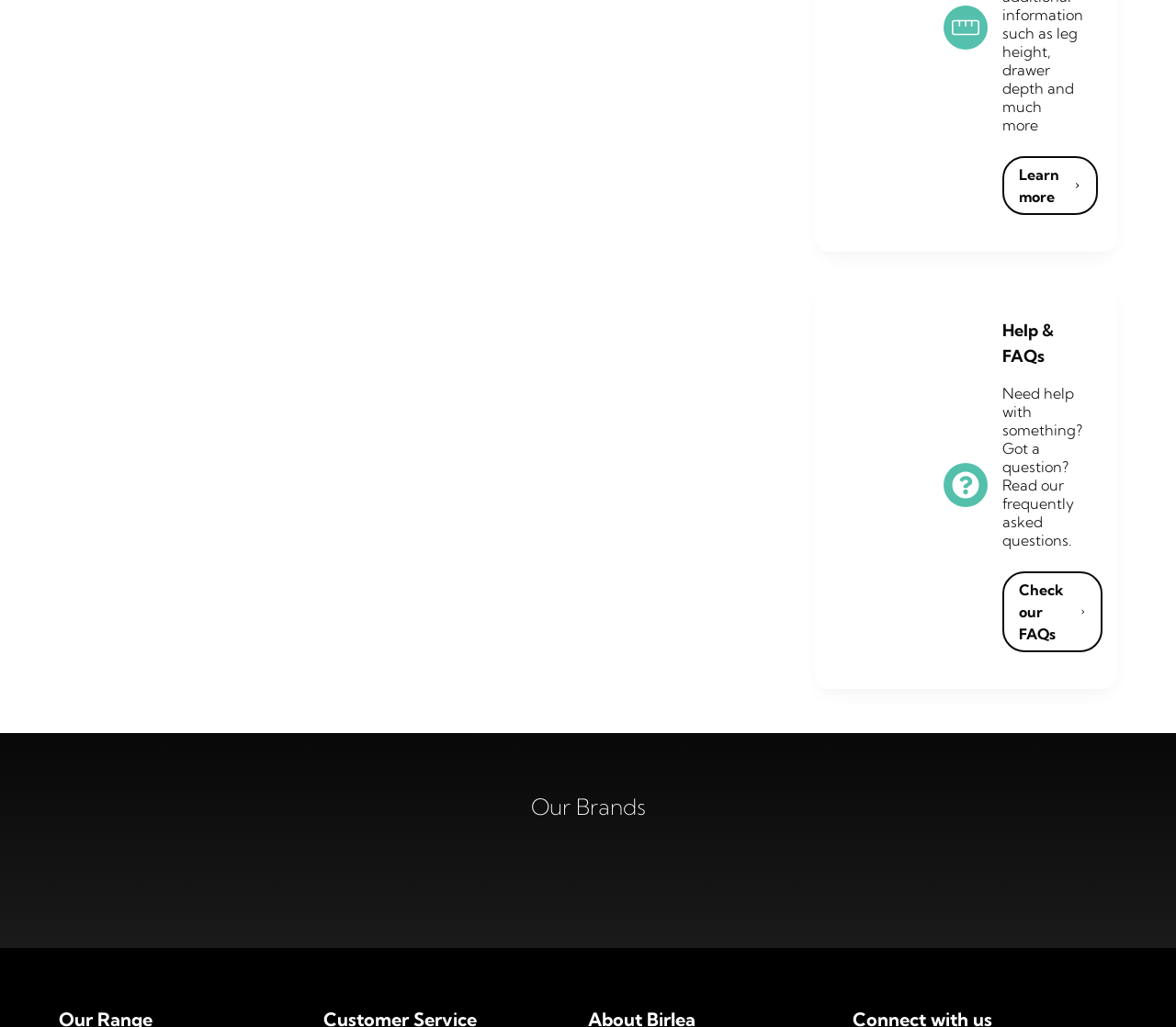Please provide a comprehensive answer to the question based on the screenshot: What types of products does Birlea offer?

The webpage has a section called 'Our Range' which lists various categories of products such as Beds, Sofa Beds, Mattresses, Bedroom, Sofas & Chairs, Living Room, Dining & Occasional, and Office, indicating that Birlea offers furniture products.